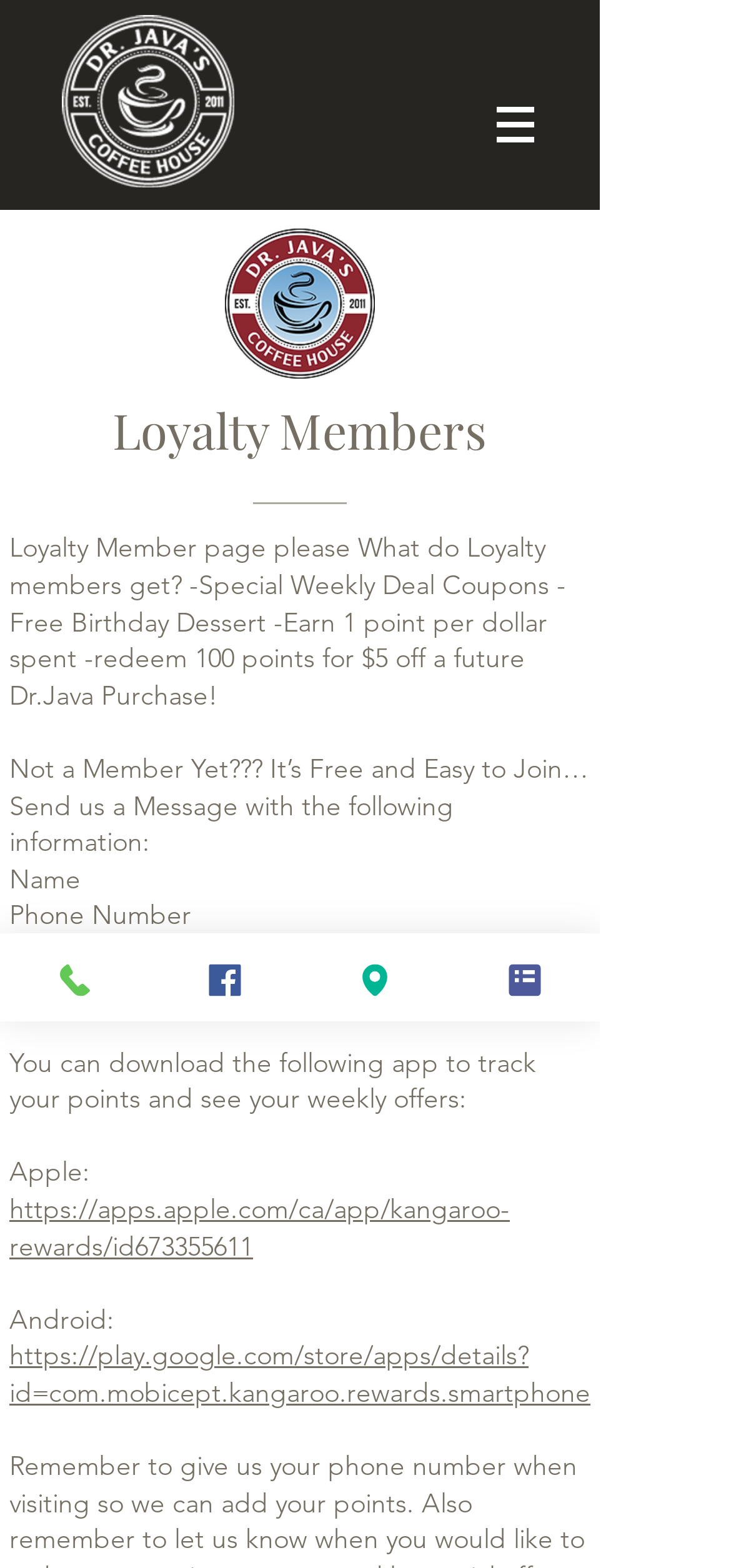Answer in one word or a short phrase: 
What apps can track points?

Apple and Android apps